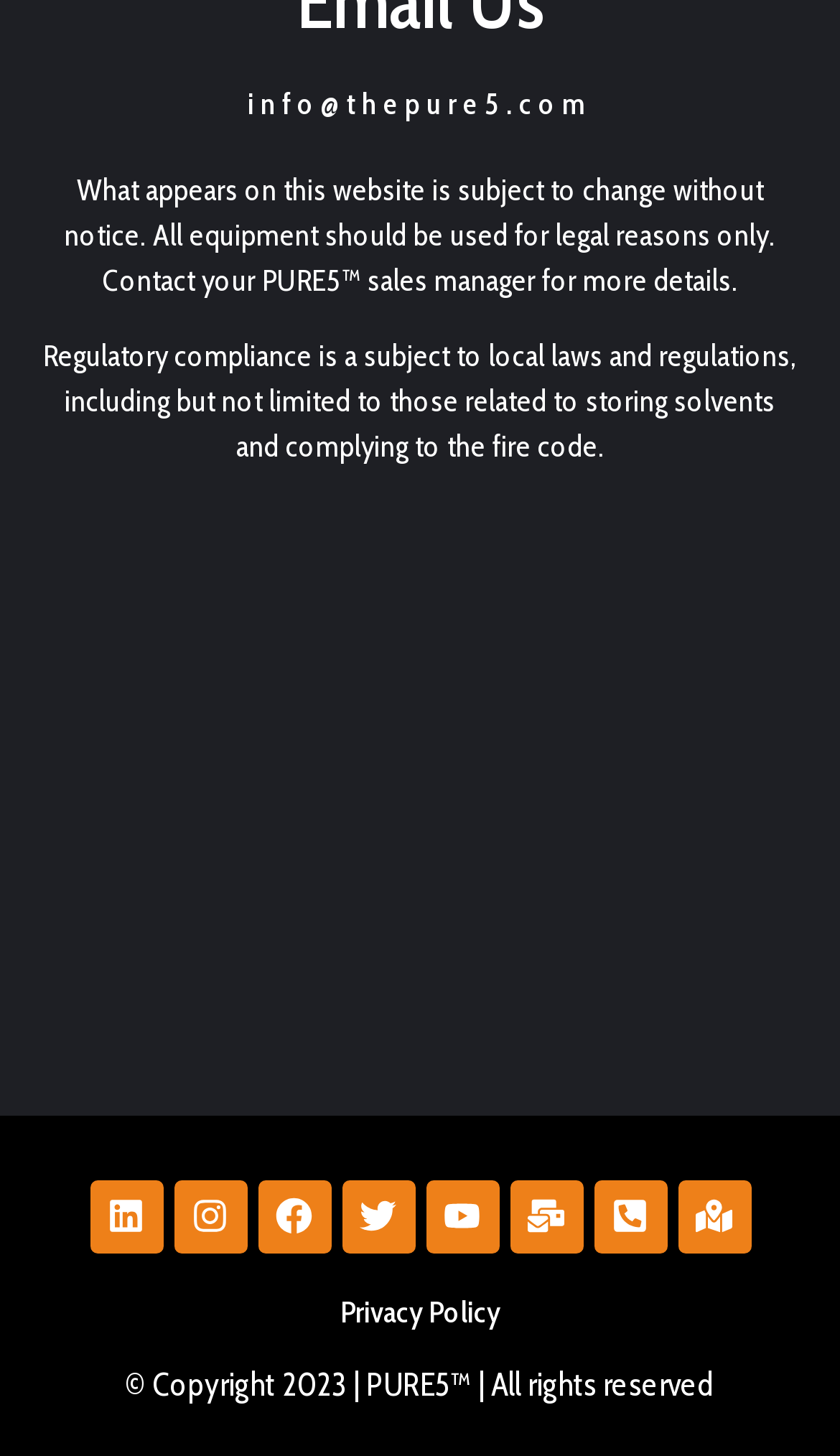Specify the bounding box coordinates of the region I need to click to perform the following instruction: "Read the Privacy Policy". The coordinates must be four float numbers in the range of 0 to 1, i.e., [left, top, right, bottom].

[0.405, 0.888, 0.595, 0.914]